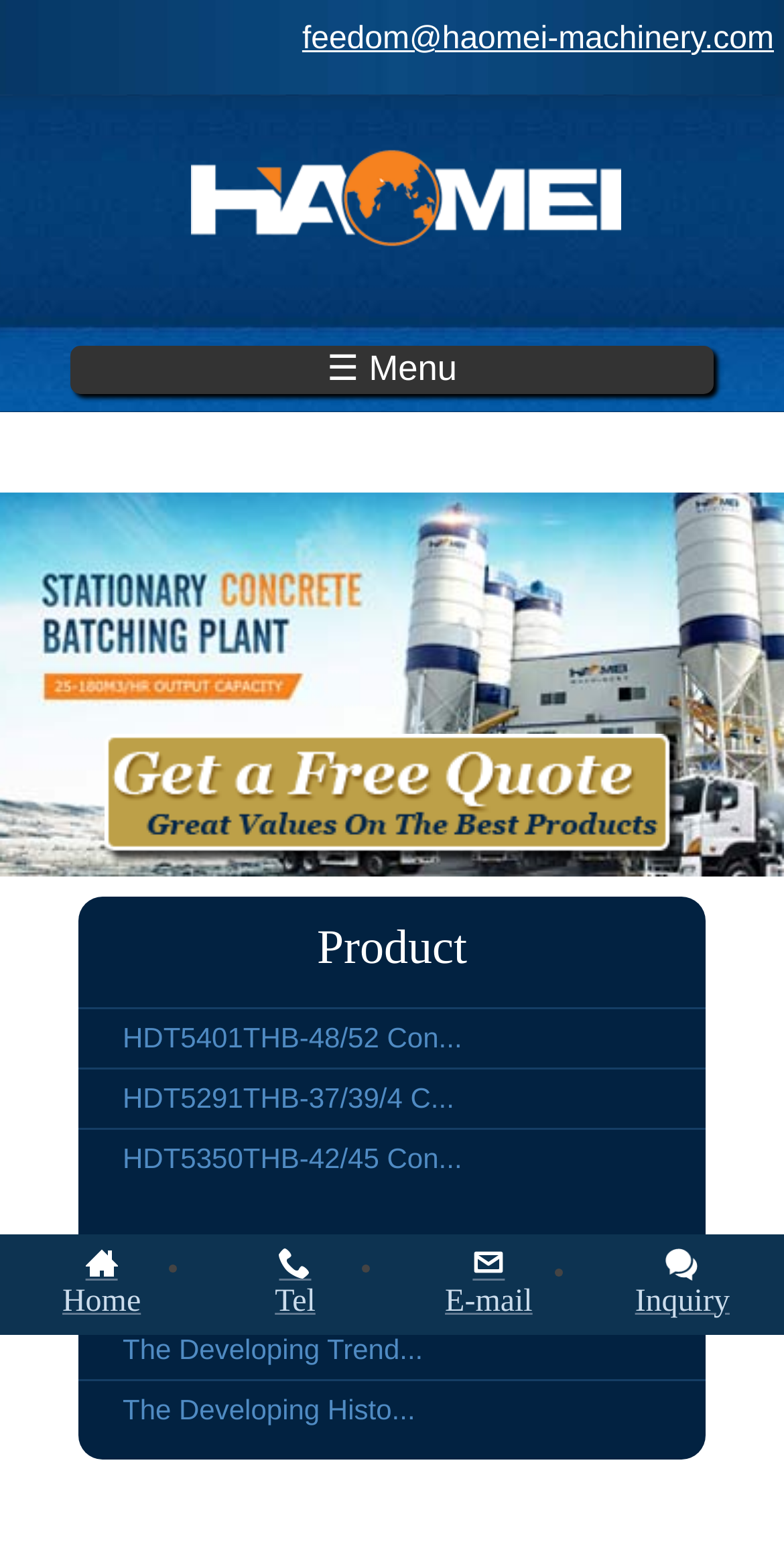Specify the bounding box coordinates of the area to click in order to follow the given instruction: "Go to home page."

[0.006, 0.797, 0.253, 0.862]